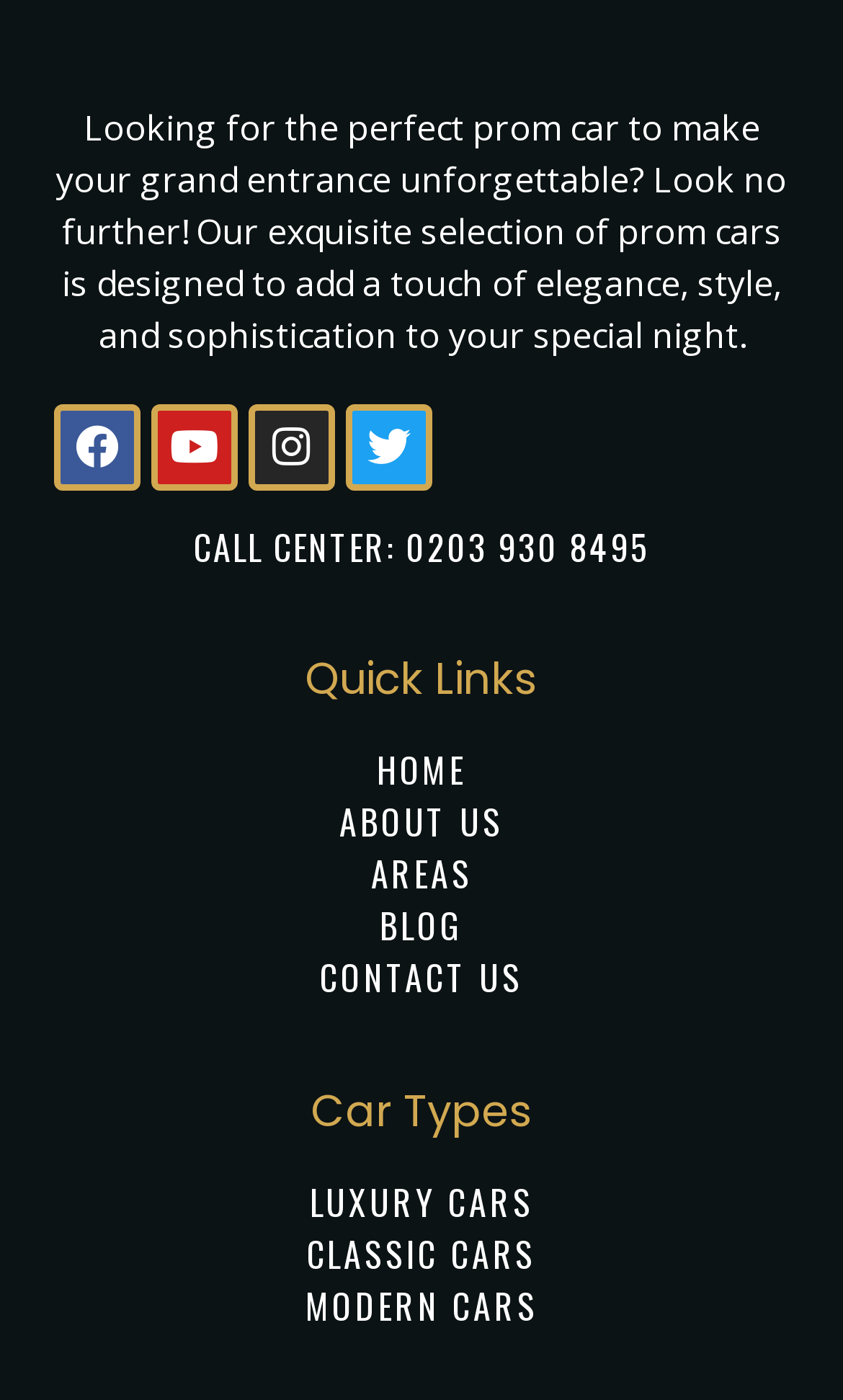Provide a short, one-word or phrase answer to the question below:
How many social media links are available?

4